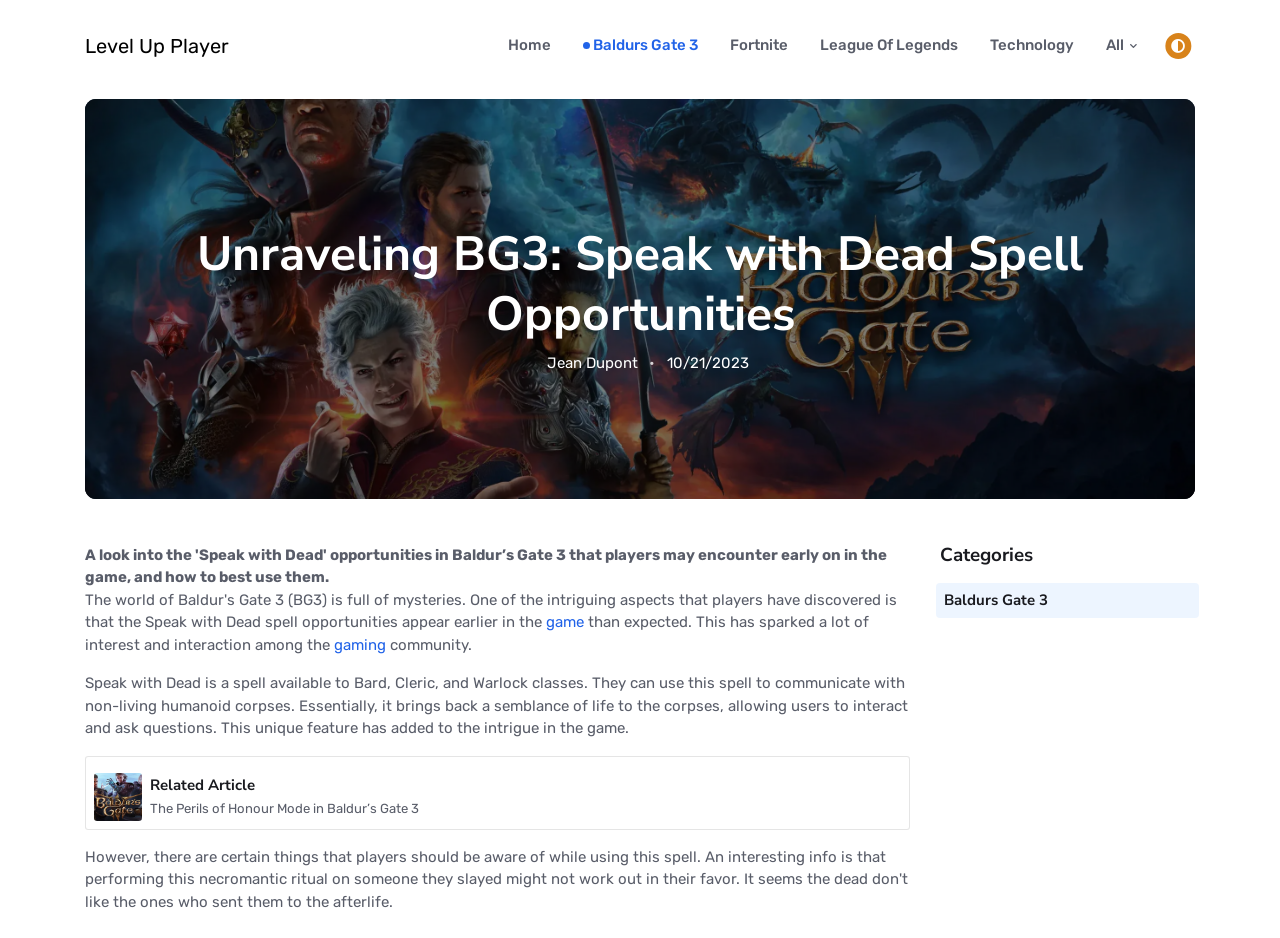Identify the primary heading of the webpage and provide its text.

Unraveling BG3: Speak with Dead Spell Opportunities